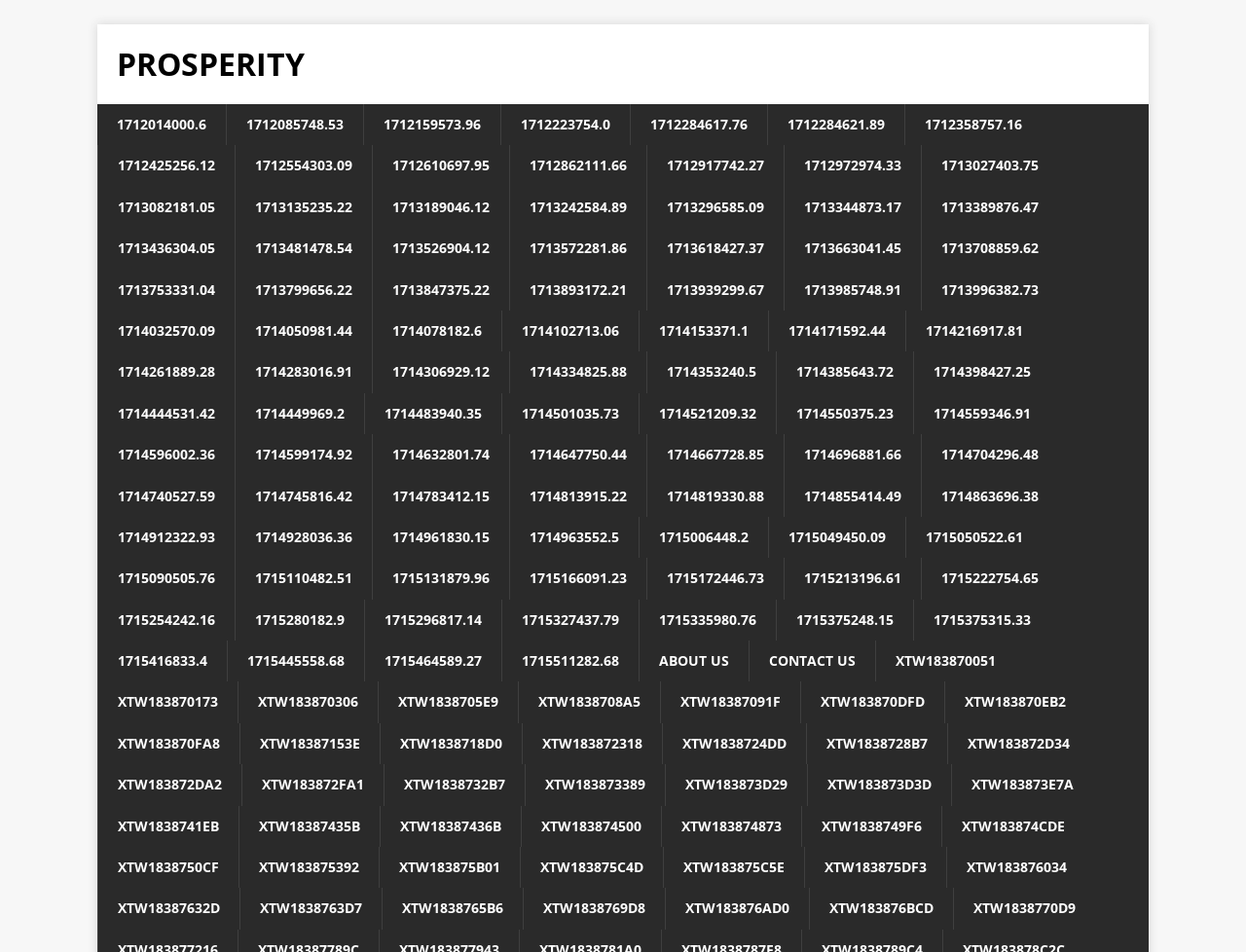Given the description: "Contact Us", determine the bounding box coordinates of the UI element. The coordinates should be formatted as four float numbers between 0 and 1, [left, top, right, bottom].

[0.601, 0.673, 0.702, 0.716]